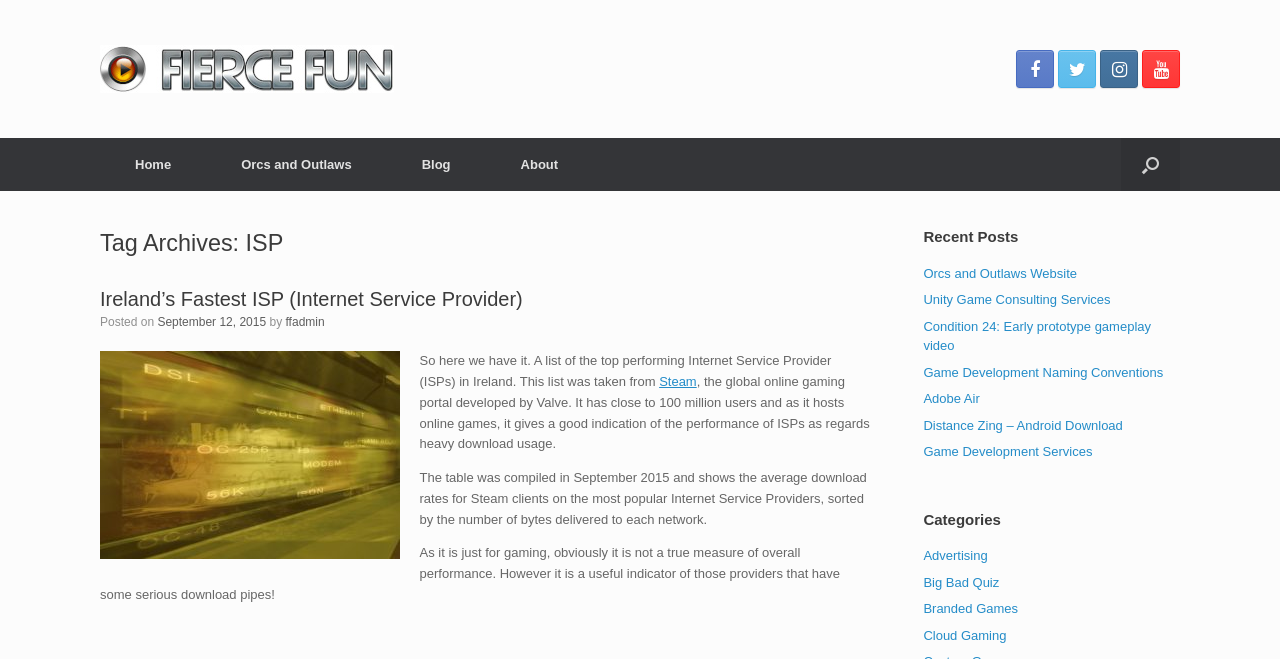What is the topic of the blog post?
Offer a detailed and full explanation in response to the question.

The blog post appears to discuss the performance of Internet Service Providers (ISPs) in Ireland, specifically in terms of their download rates, using data from Steam clients.